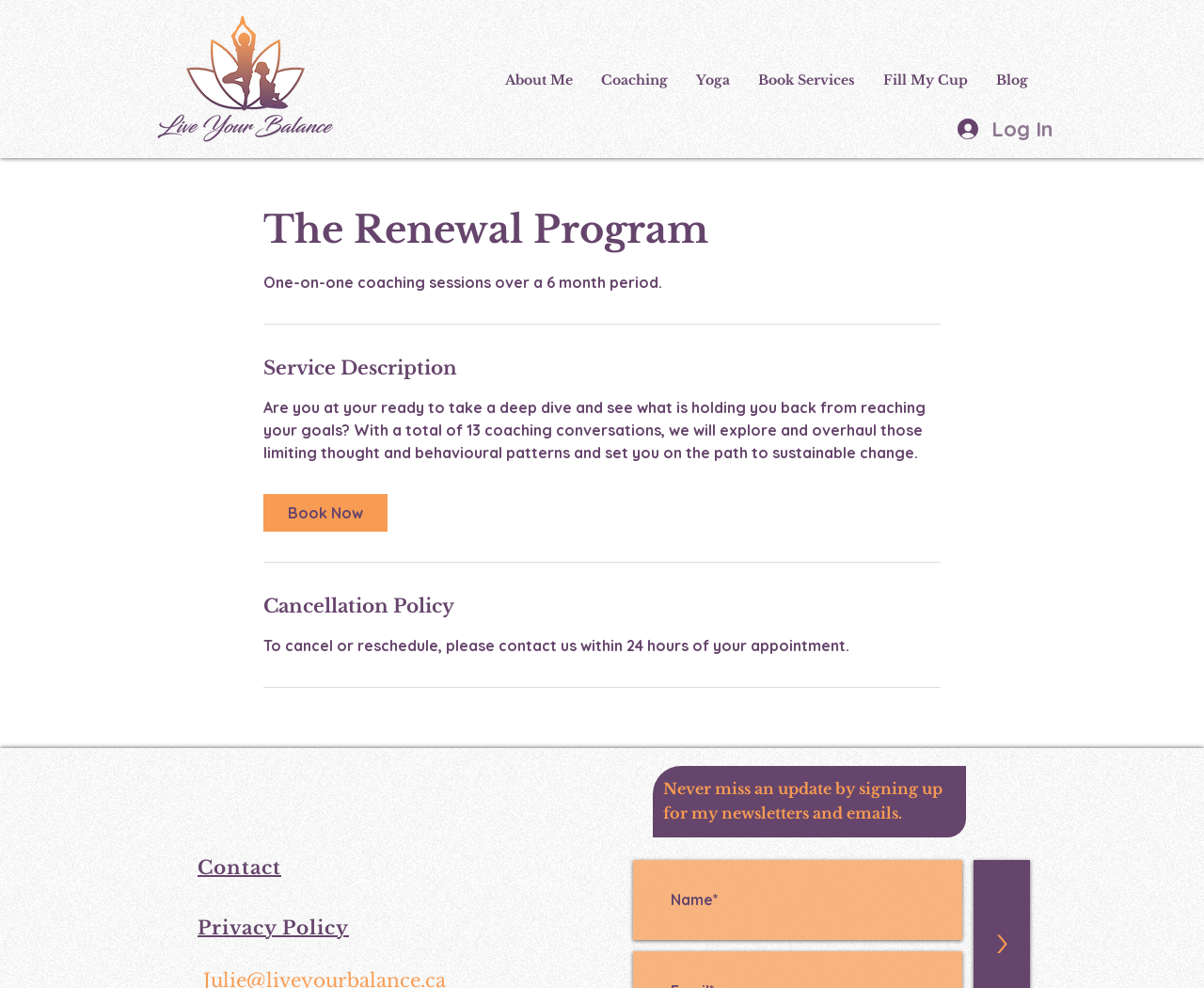Please locate the bounding box coordinates of the element that needs to be clicked to achieve the following instruction: "Book a coaching session". The coordinates should be four float numbers between 0 and 1, i.e., [left, top, right, bottom].

[0.219, 0.5, 0.322, 0.538]